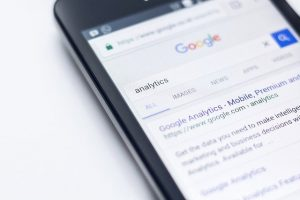Can you look at the image and give a comprehensive answer to the question:
What is the significance of keyword research in SEO?

The significance of keyword research in SEO is to attract more clients and enhance online visibility because by using relevant keywords, businesses can optimize their website to rank higher in search engine results, making it more visible to potential customers and increasing the chances of attracting more clients.